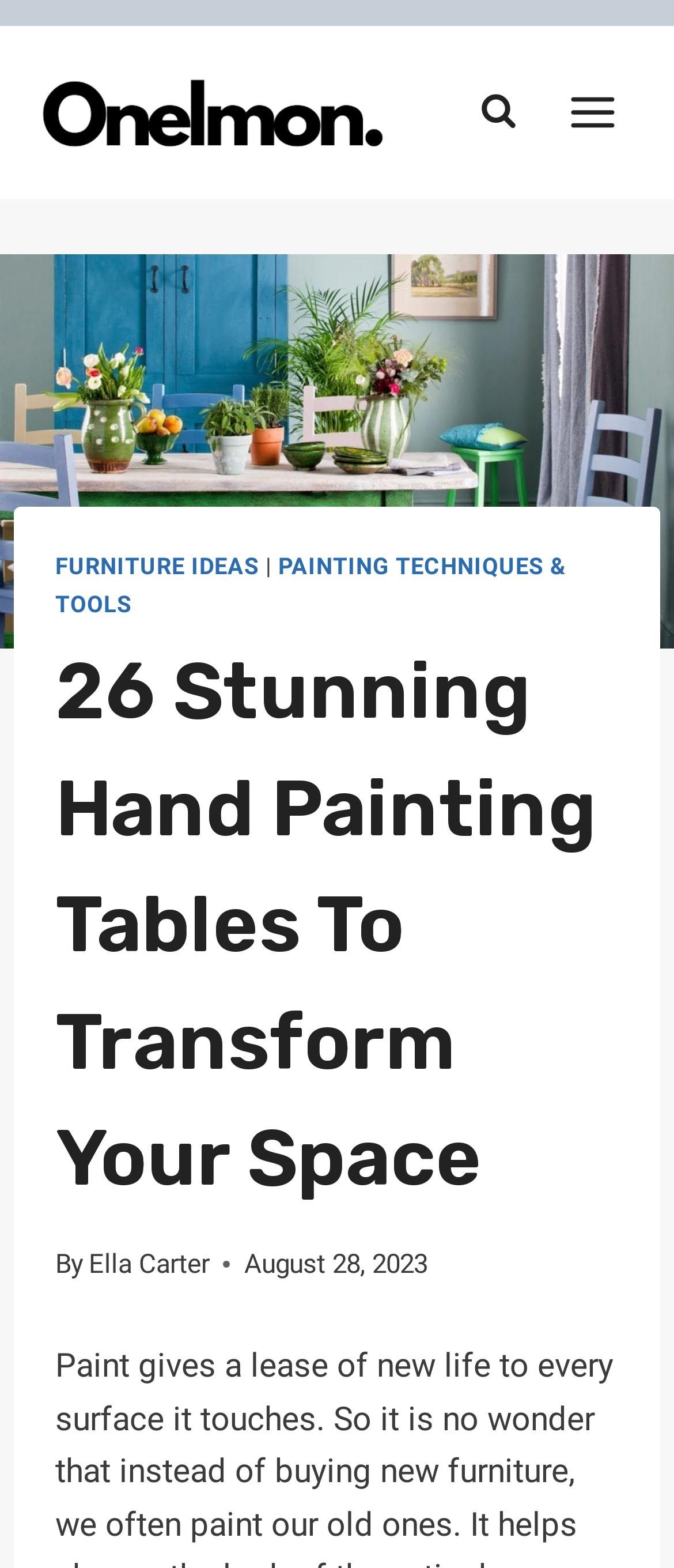Please extract the primary headline from the webpage.

26 Stunning Hand Painting Tables To Transform Your Space